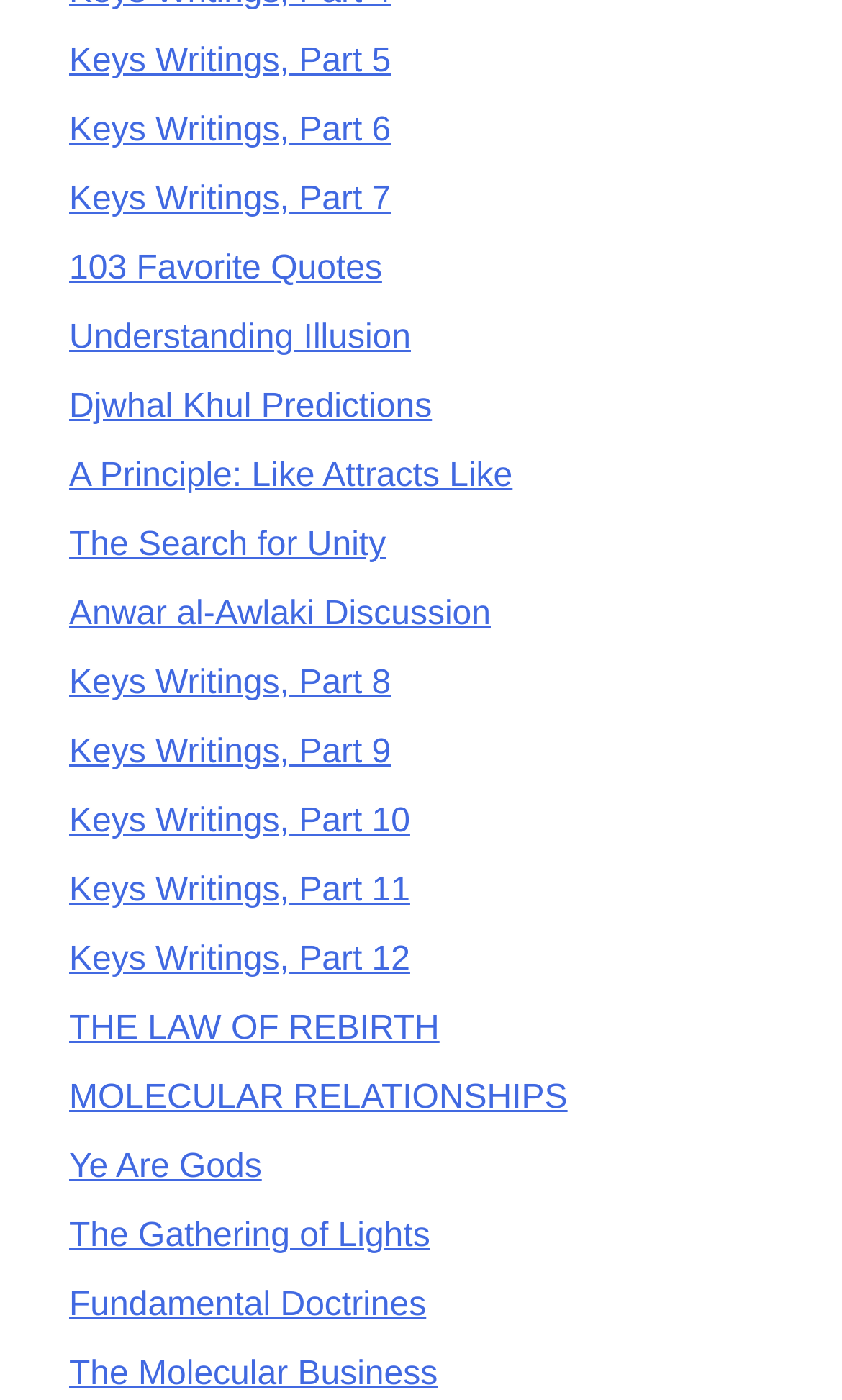Provide the bounding box coordinates of the HTML element this sentence describes: "Keys Writings, Part 11". The bounding box coordinates consist of four float numbers between 0 and 1, i.e., [left, top, right, bottom].

[0.082, 0.624, 0.487, 0.65]